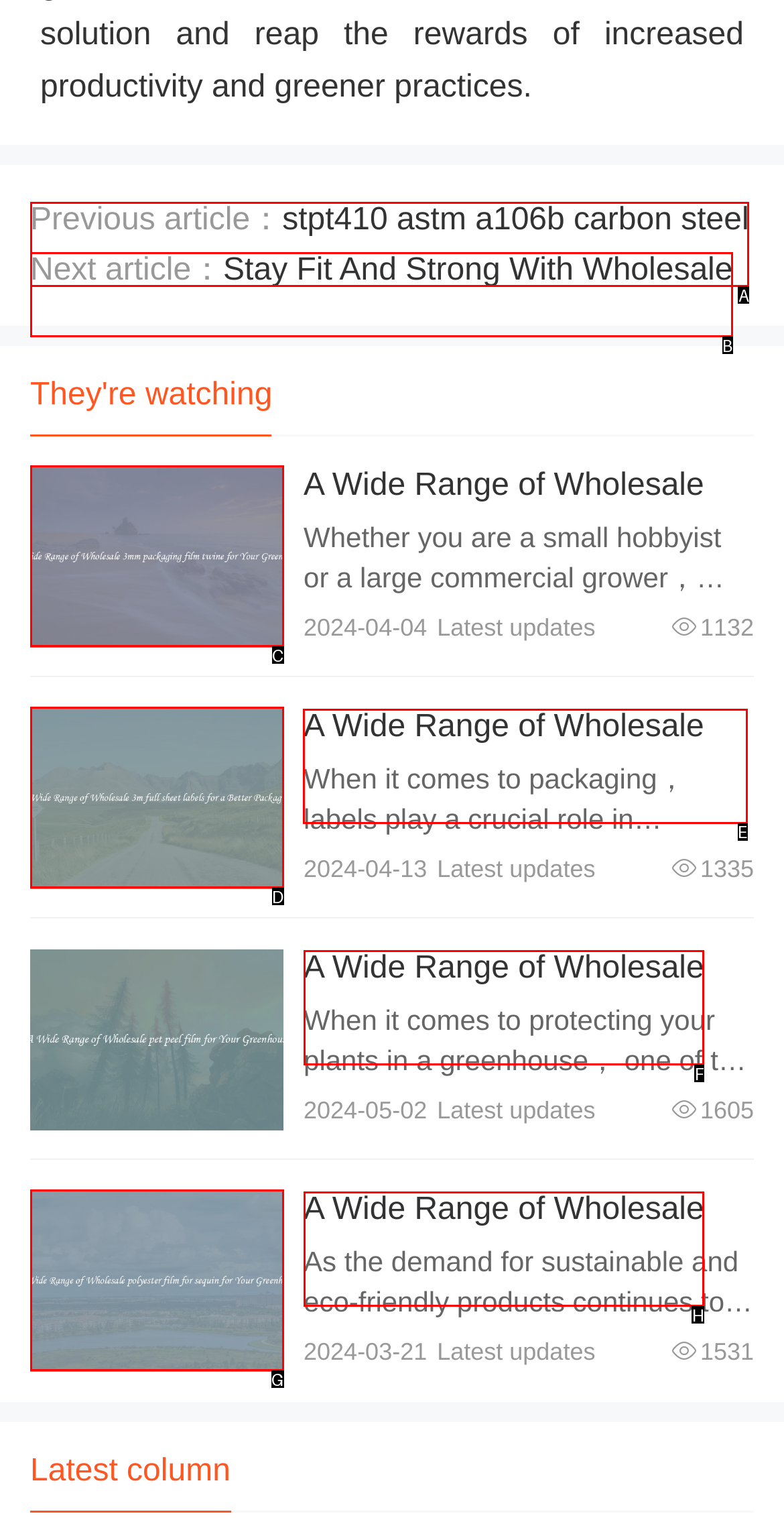Identify the appropriate lettered option to execute the following task: Learn about wholesale 3m full sheet labels for packaging
Respond with the letter of the selected choice.

E